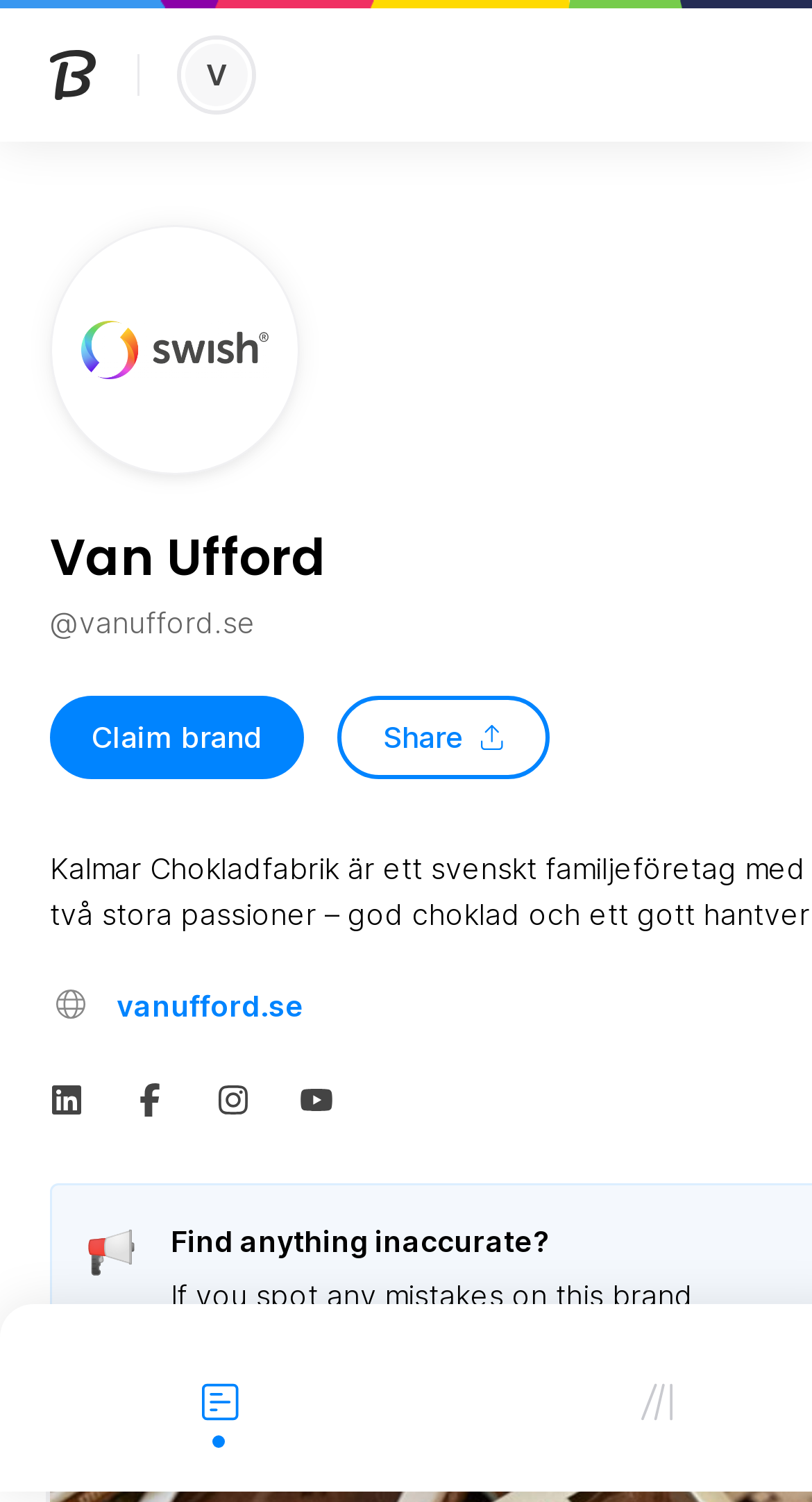Respond to the question below with a single word or phrase: How many buttons are there on the webpage?

2